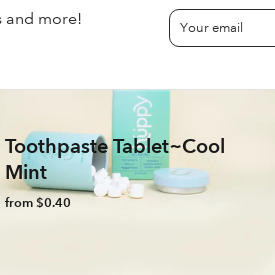Thoroughly describe everything you see in the image.

The image showcases a product labeled "Toothpaste Tablet~Cool Mint," presented in an appealing and minimalist style. The product includes a cylindrical container with a pastel blue hue, alongside several individual toothpaste tablets displayed beside it. The background is softly neutral, enhancing the freshness of the product, making it an ideal choice for those seeking sustainable oral care solutions. Below the product, a pricing detail indicates that it starts at a cost of $0.40, suggesting affordability. This image is part of a larger layout that promotes eco-friendly personal care items, attracting consumers interested in natural and convenient alternatives.